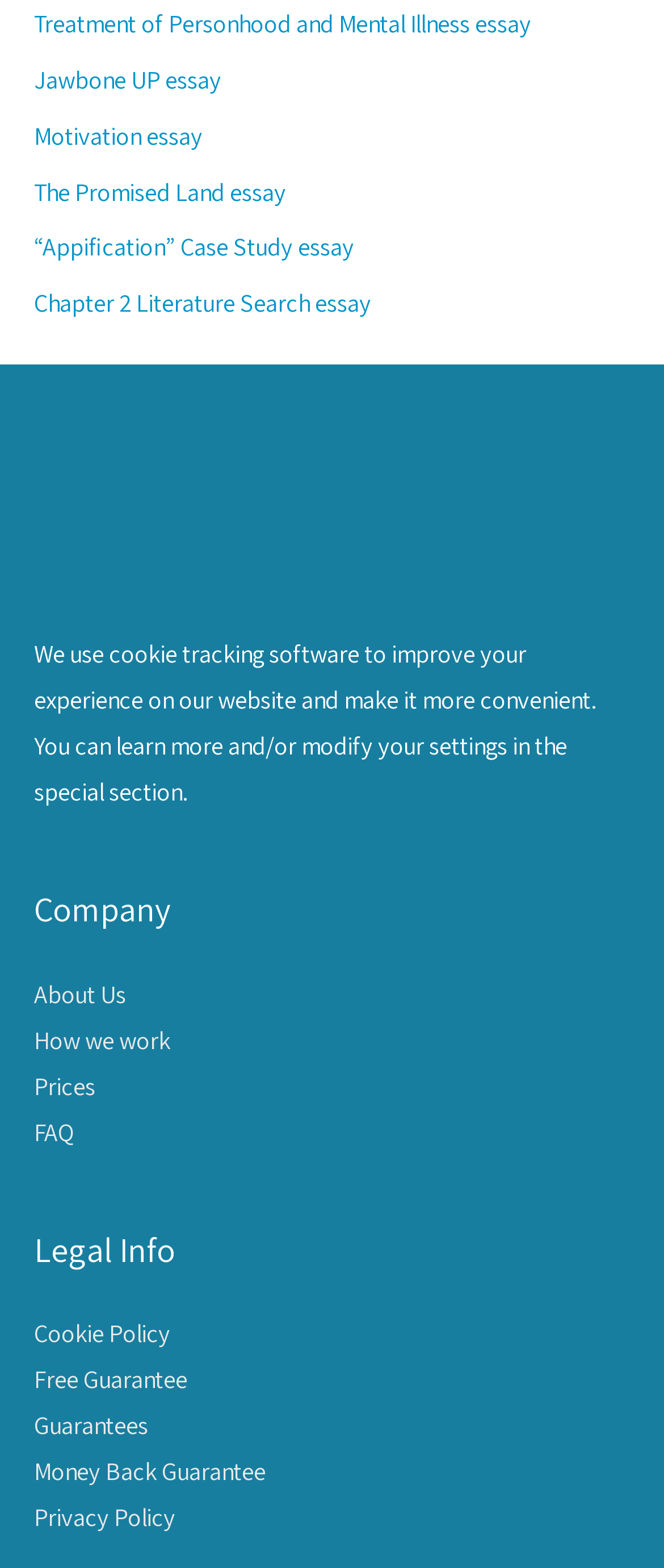What is the last link under the 'Legal Info' heading?
From the image, provide a succinct answer in one word or a short phrase.

Privacy Policy